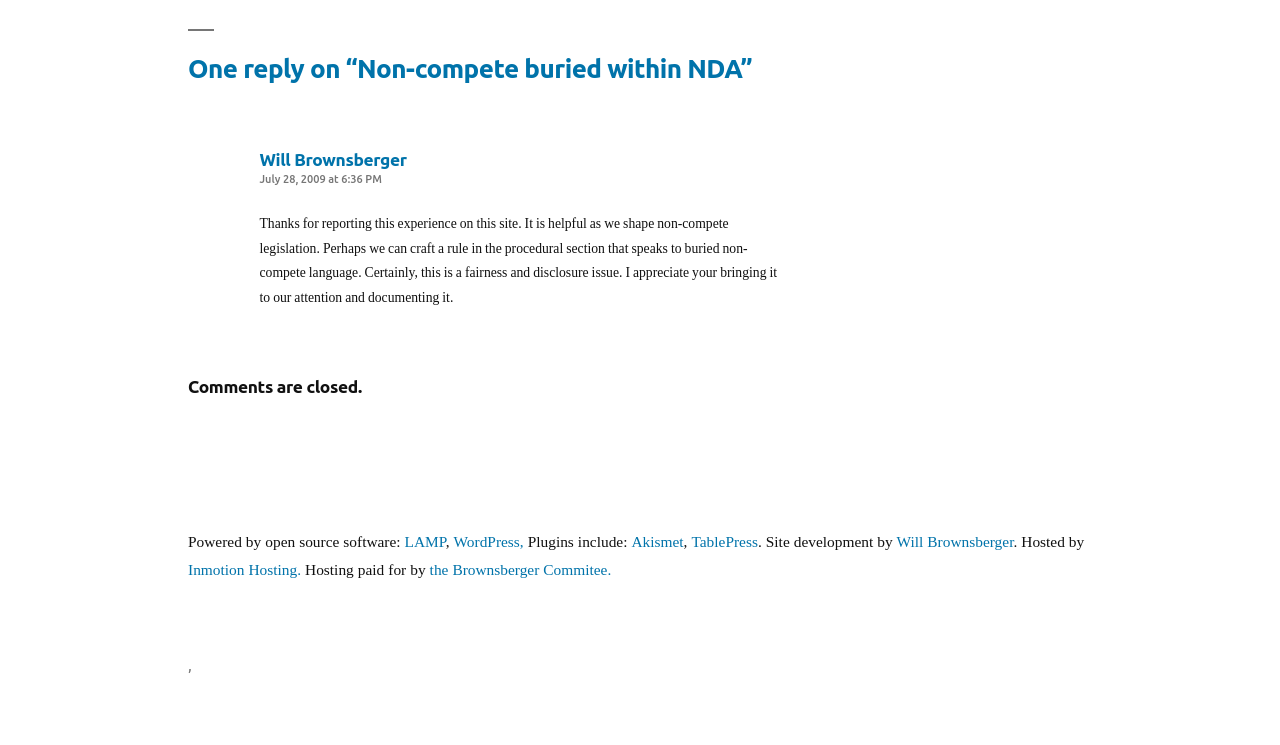What is the date of the comment?
Please respond to the question with as much detail as possible.

The date of the comment is July 28, 2009, as indicated by the link 'July 28, 2009 at 6:36 PM' in the article section.